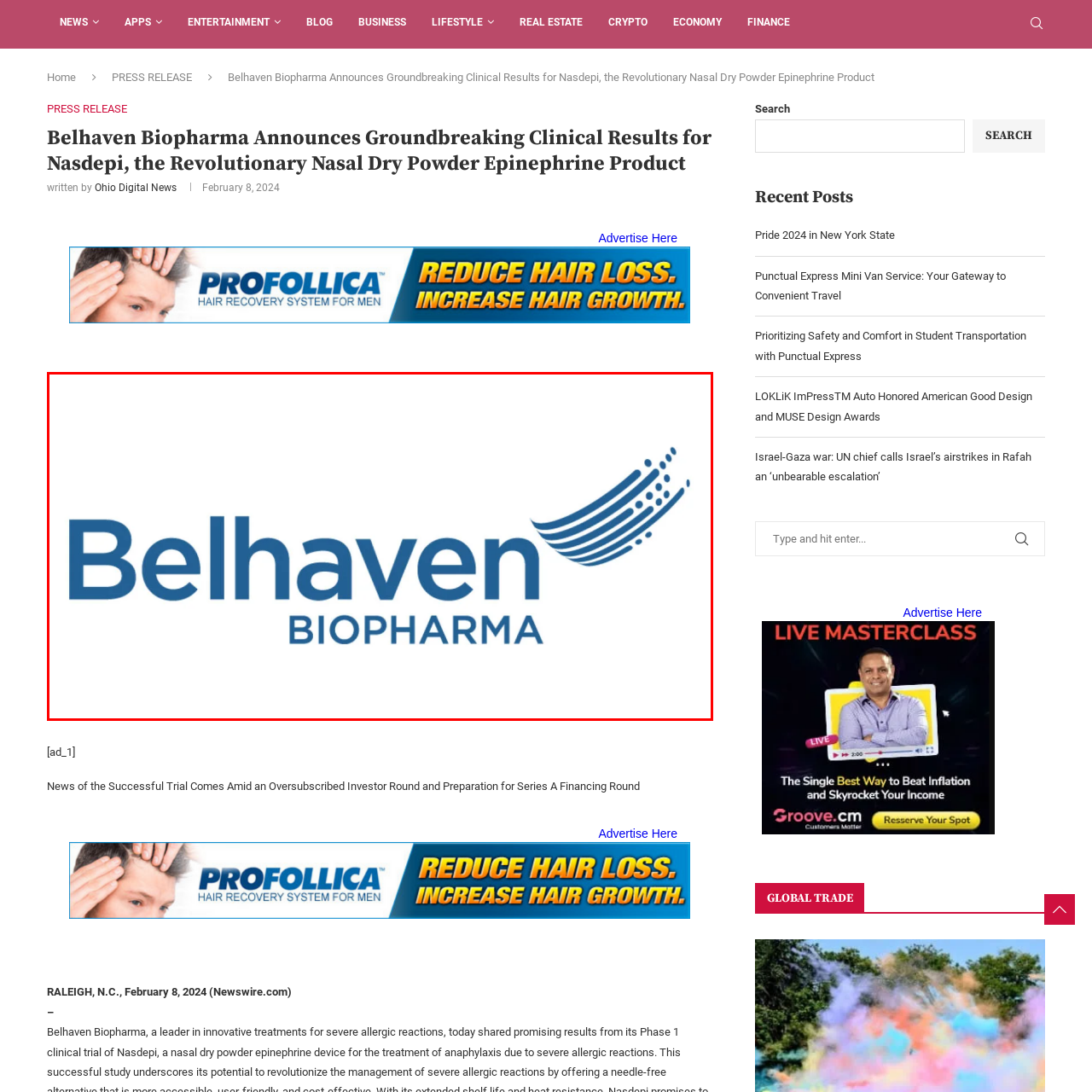What does the stylized graphic element in the logo resemble?
Observe the part of the image inside the red bounding box and answer the question concisely with one word or a short phrase.

flowing lines or waves